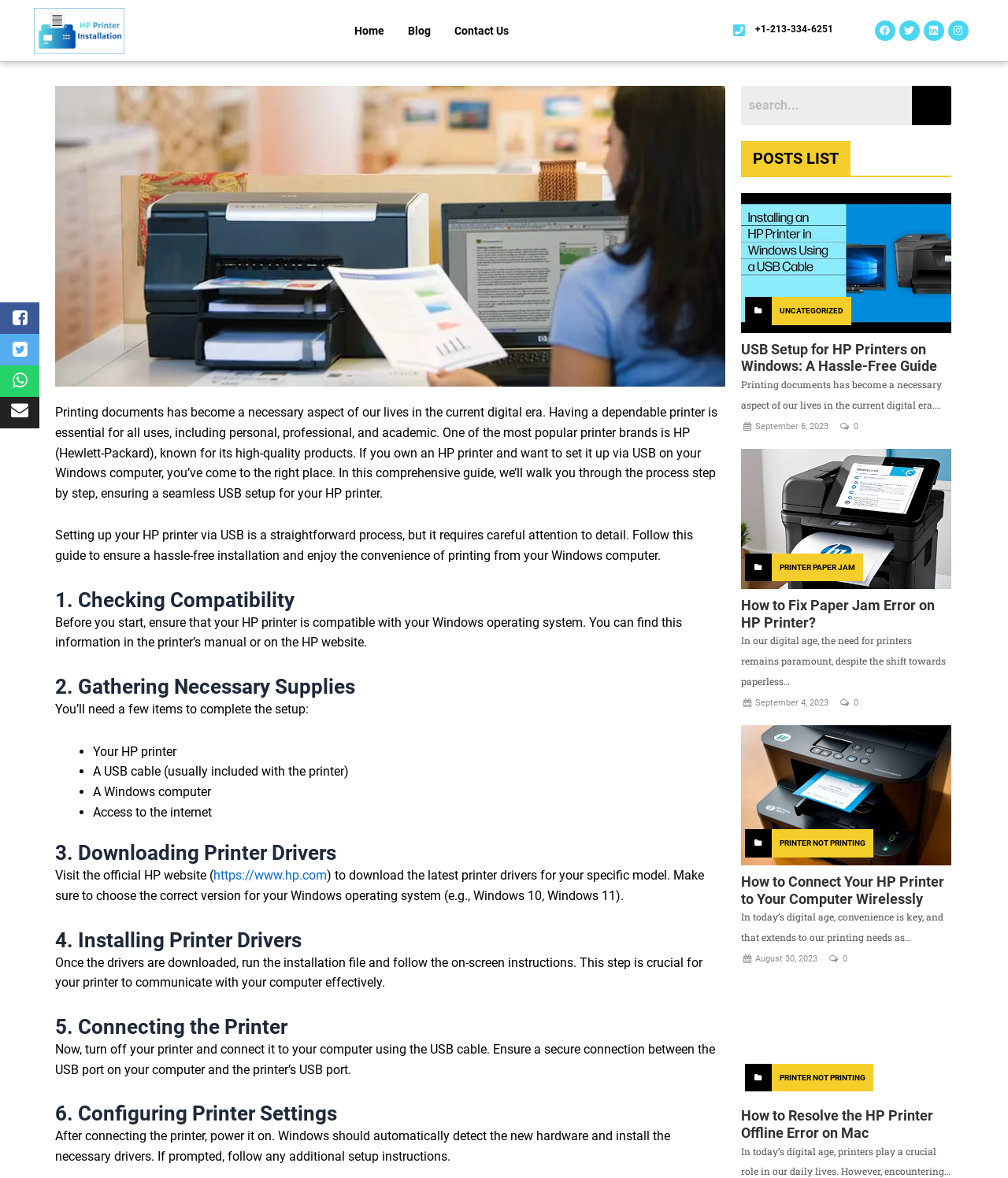How many steps are involved in the USB setup process?
Please provide a single word or phrase as the answer based on the screenshot.

6